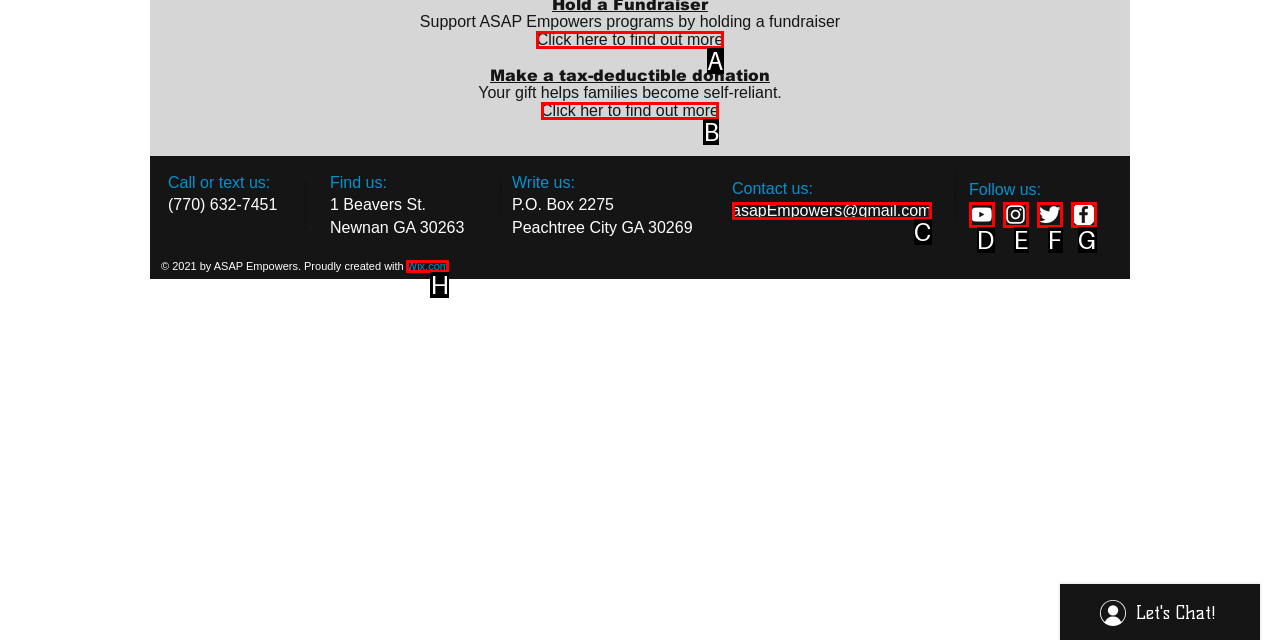Please select the letter of the HTML element that fits the description: aria-label="Twitter Clean". Answer with the option's letter directly.

F